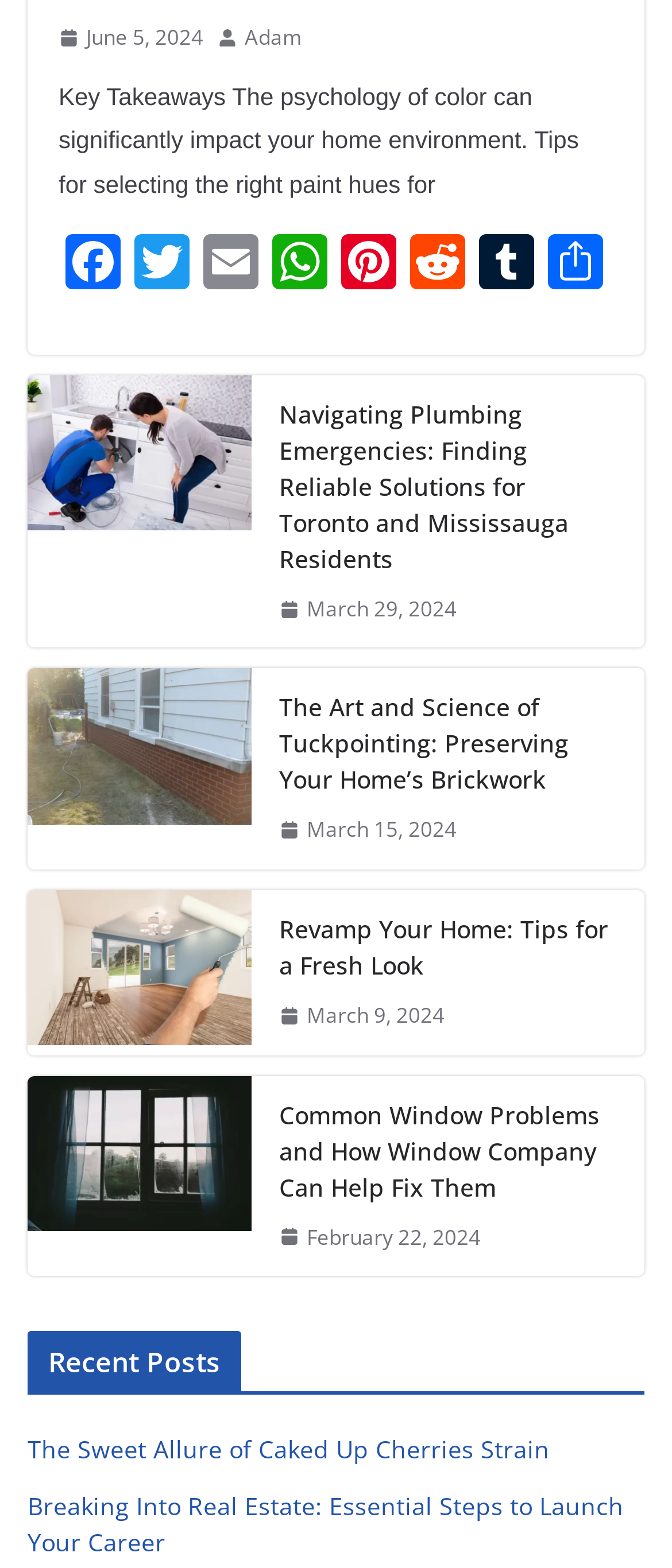What is the date of the first article?
Examine the screenshot and reply with a single word or phrase.

June 5, 2024